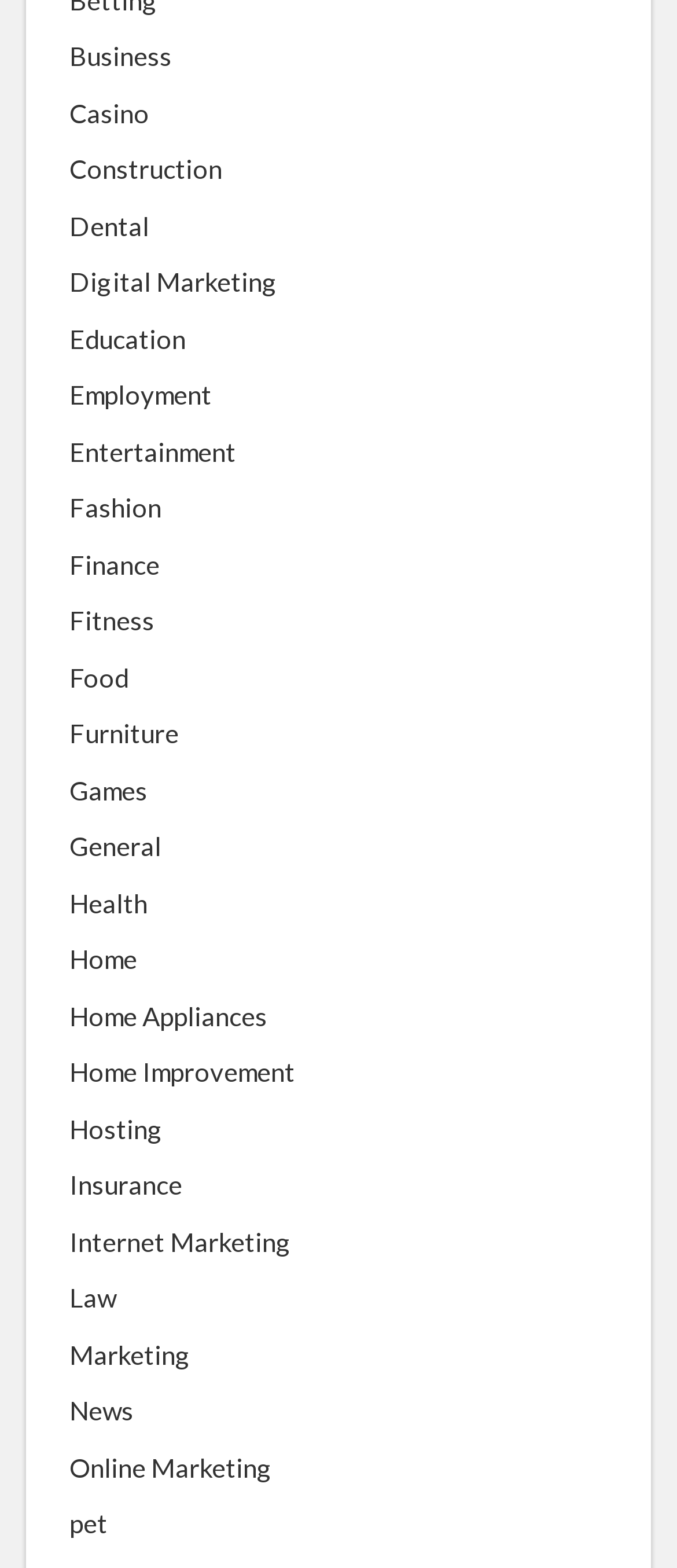For the following element description, predict the bounding box coordinates in the format (top-left x, top-left y, bottom-right x, bottom-right y). All values should be floating point numbers between 0 and 1. Description: Online Marketing

[0.103, 0.923, 0.403, 0.948]